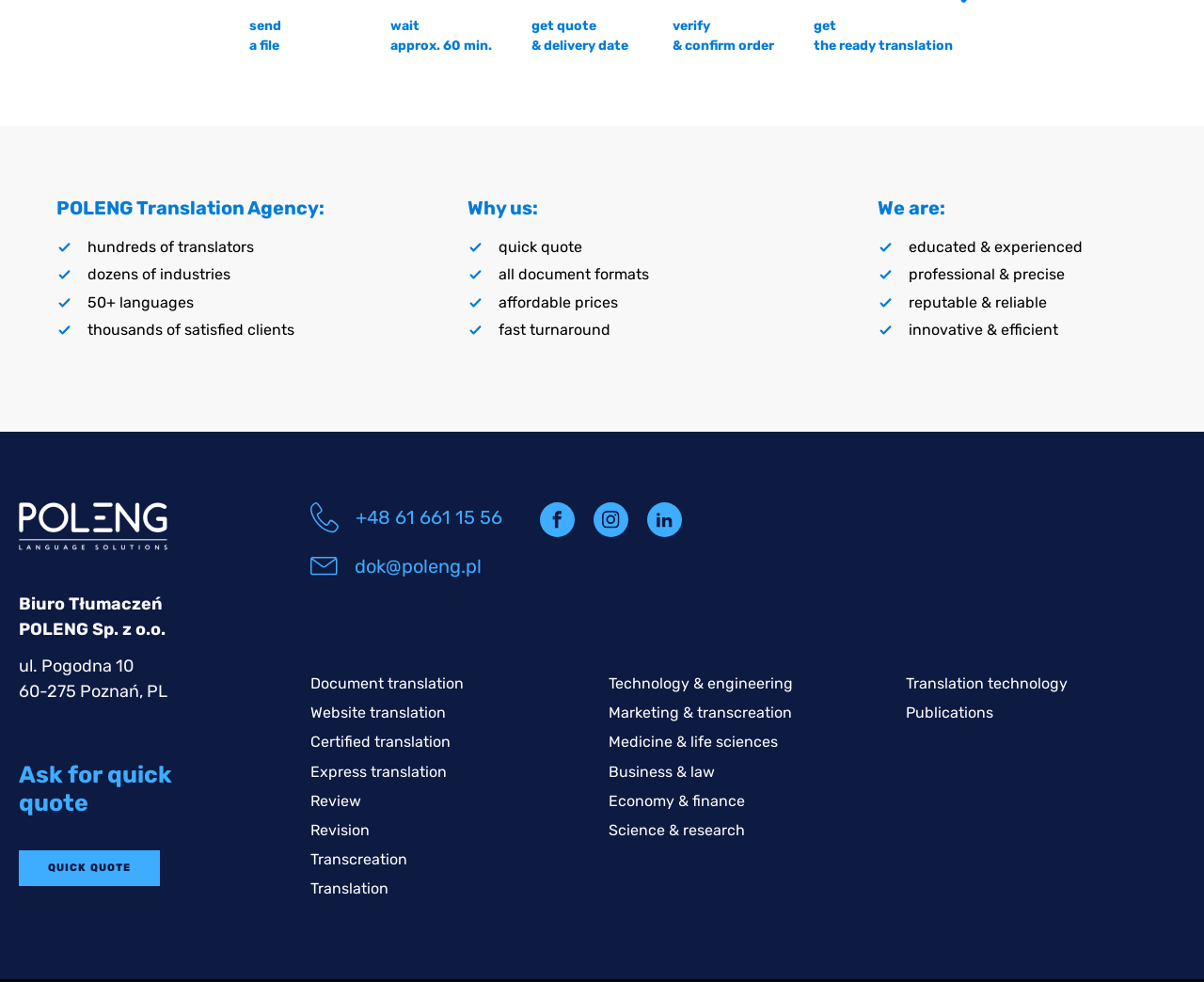What is the name of the translation agency?
Give a detailed and exhaustive answer to the question.

I found the answer by looking at the heading 'POLENG Translation Agency:' which is located at the top of the webpage, indicating that POLENG is the name of the translation agency.